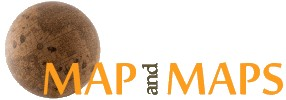What is the color of the text 'and' in the logo? Based on the screenshot, please respond with a single word or phrase.

subtle grey